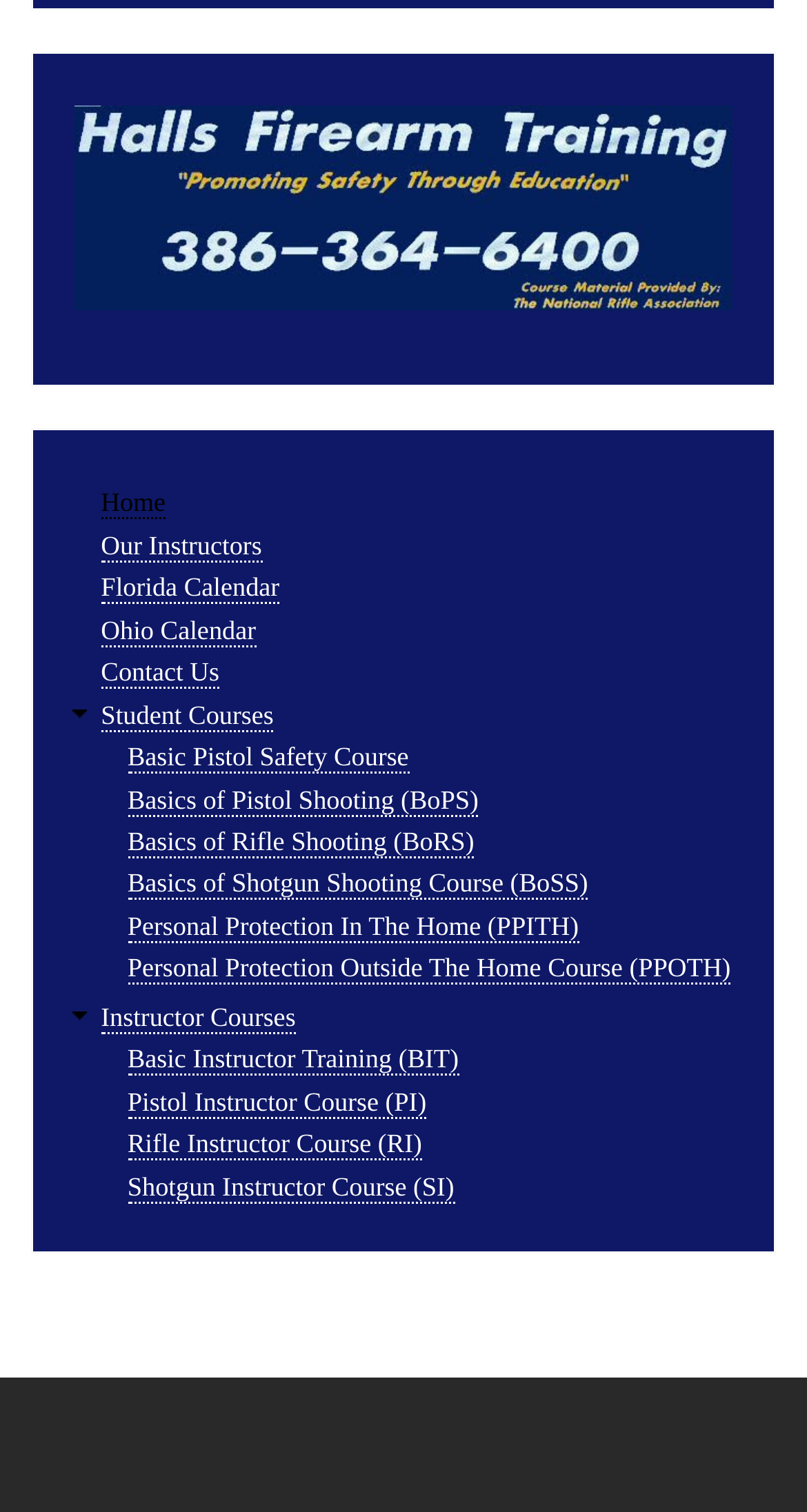Provide a single word or phrase answer to the question: 
How many instructor courses are listed?

4